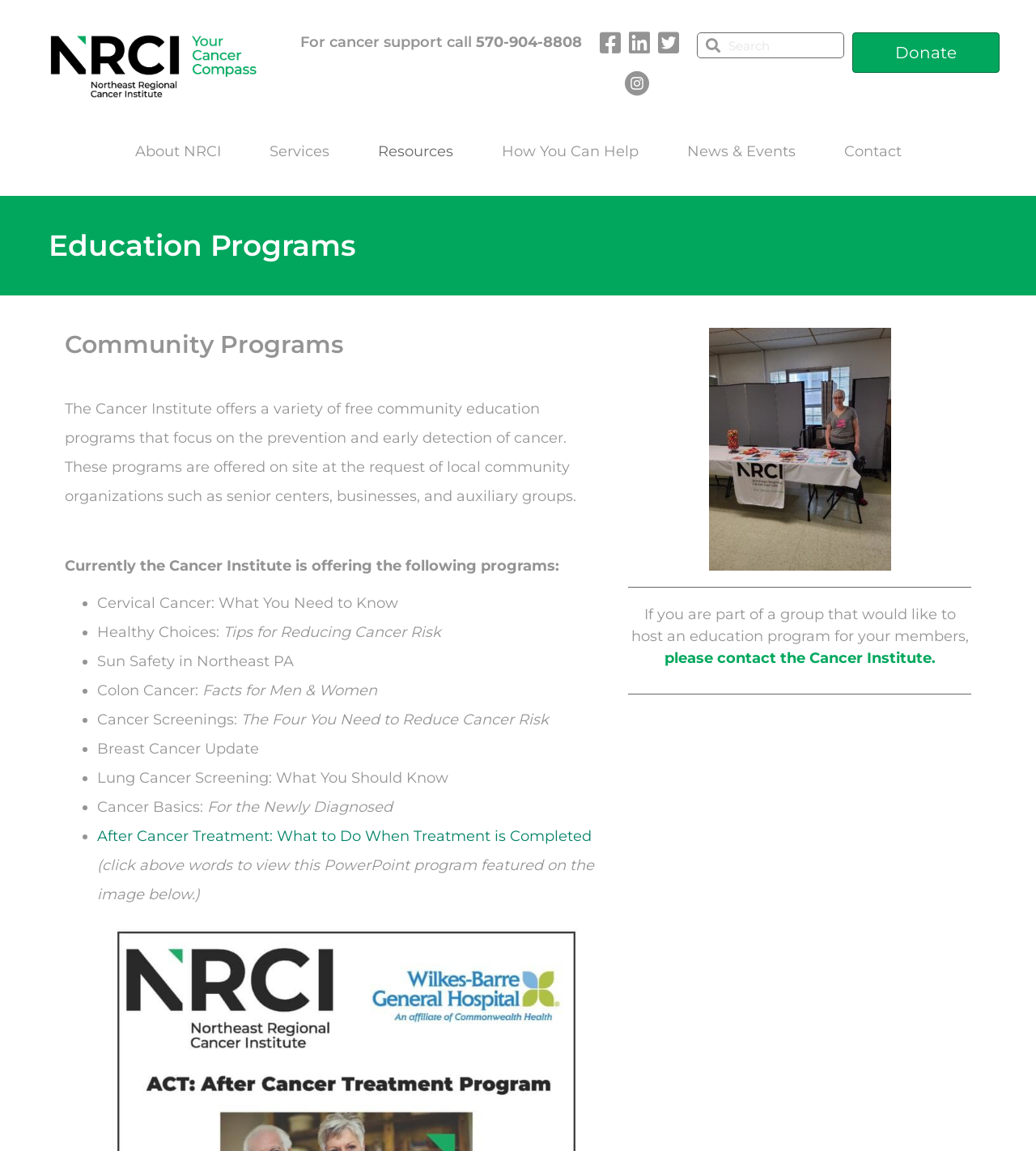Indicate the bounding box coordinates of the element that must be clicked to execute the instruction: "View the 'After Cancer Treatment' program". The coordinates should be given as four float numbers between 0 and 1, i.e., [left, top, right, bottom].

[0.094, 0.718, 0.571, 0.734]